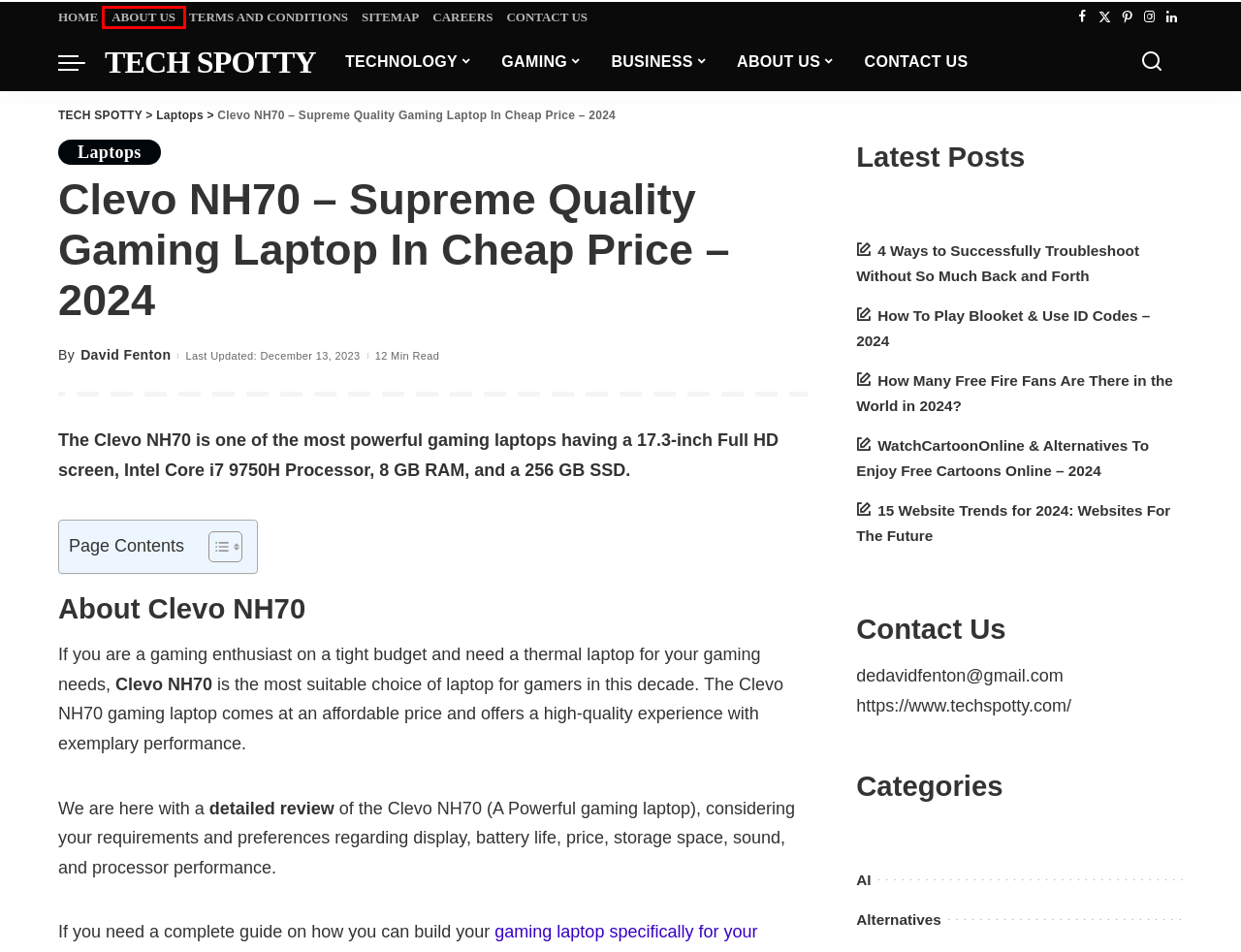Given a screenshot of a webpage with a red bounding box highlighting a UI element, determine which webpage description best matches the new webpage that appears after clicking the highlighted element. Here are the candidates:
A. About TechSpotty
B. Alternatives Archives
C. How Many Free Fire Fans Are There in the World in 2024?
D. How To Play Blooket & Use ID Codes - Blooket Play 2024
E. David Fenton, Author at TECH SPOTTY
F. BUSINESS Archives
G. WatchCartoonOnline & Alternatives To Enjoy Cartoons Online
H. TECHNOLOGY Archives

A